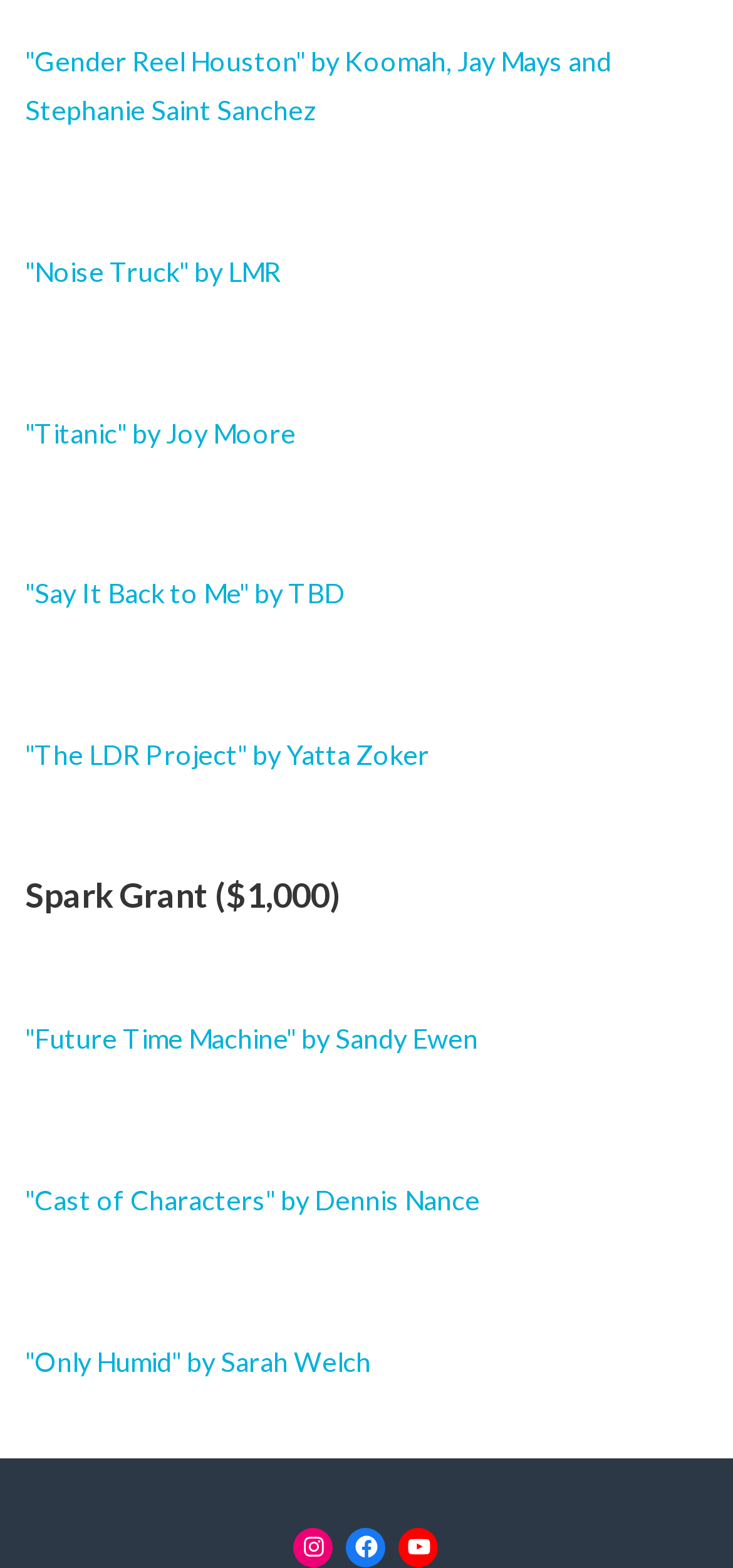Bounding box coordinates should be provided in the format (top-left x, top-left y, bottom-right x, bottom-right y) with all values between 0 and 1. Identify the bounding box for this UI element: "Titanic" by Joy Moore

[0.034, 0.266, 0.404, 0.286]